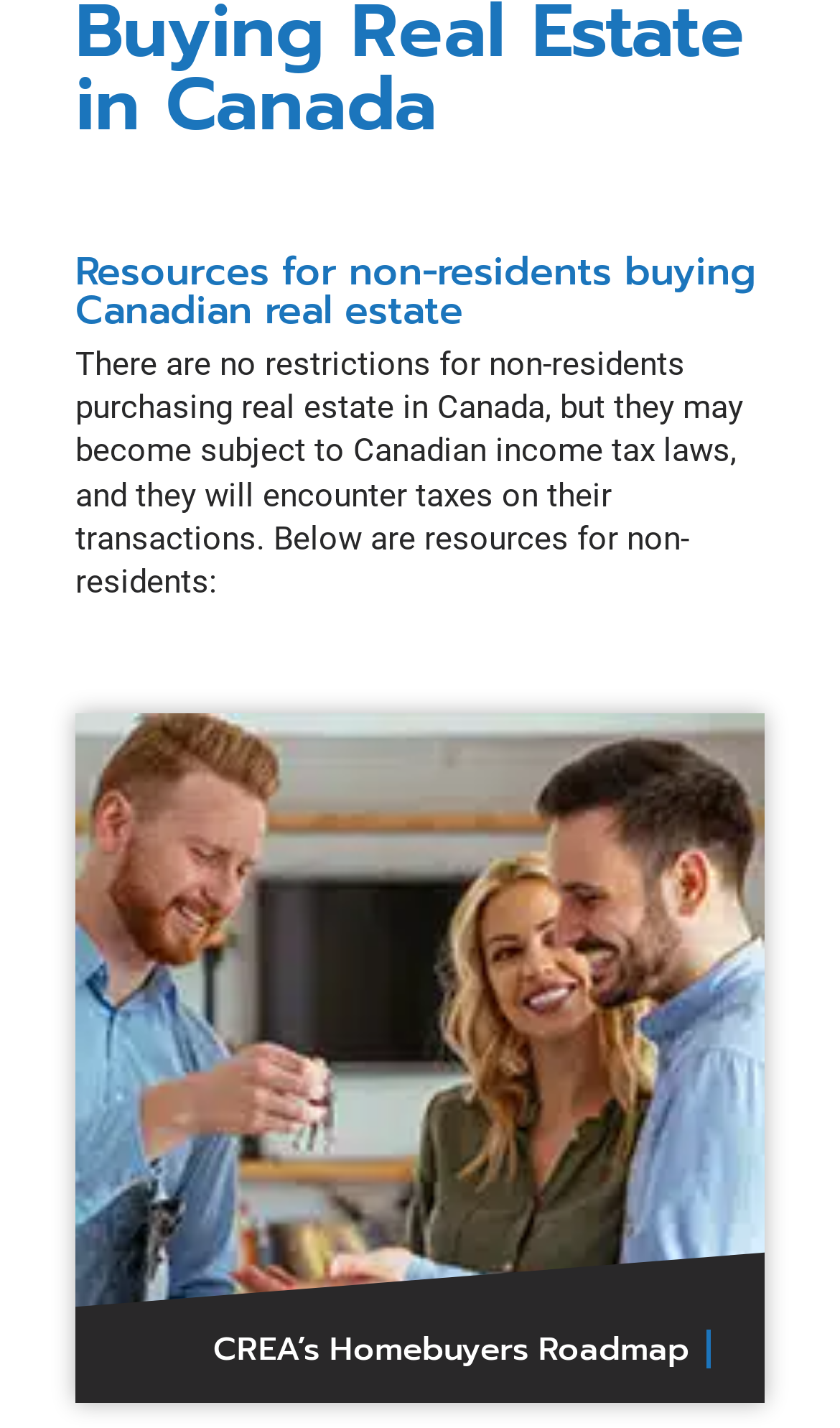Provide the bounding box coordinates in the format (top-left x, top-left y, bottom-right x, bottom-right y). All values are floating point numbers between 0 and 1. Determine the bounding box coordinate of the UI element described as: New Professionals Network

[0.123, 0.071, 0.851, 0.098]